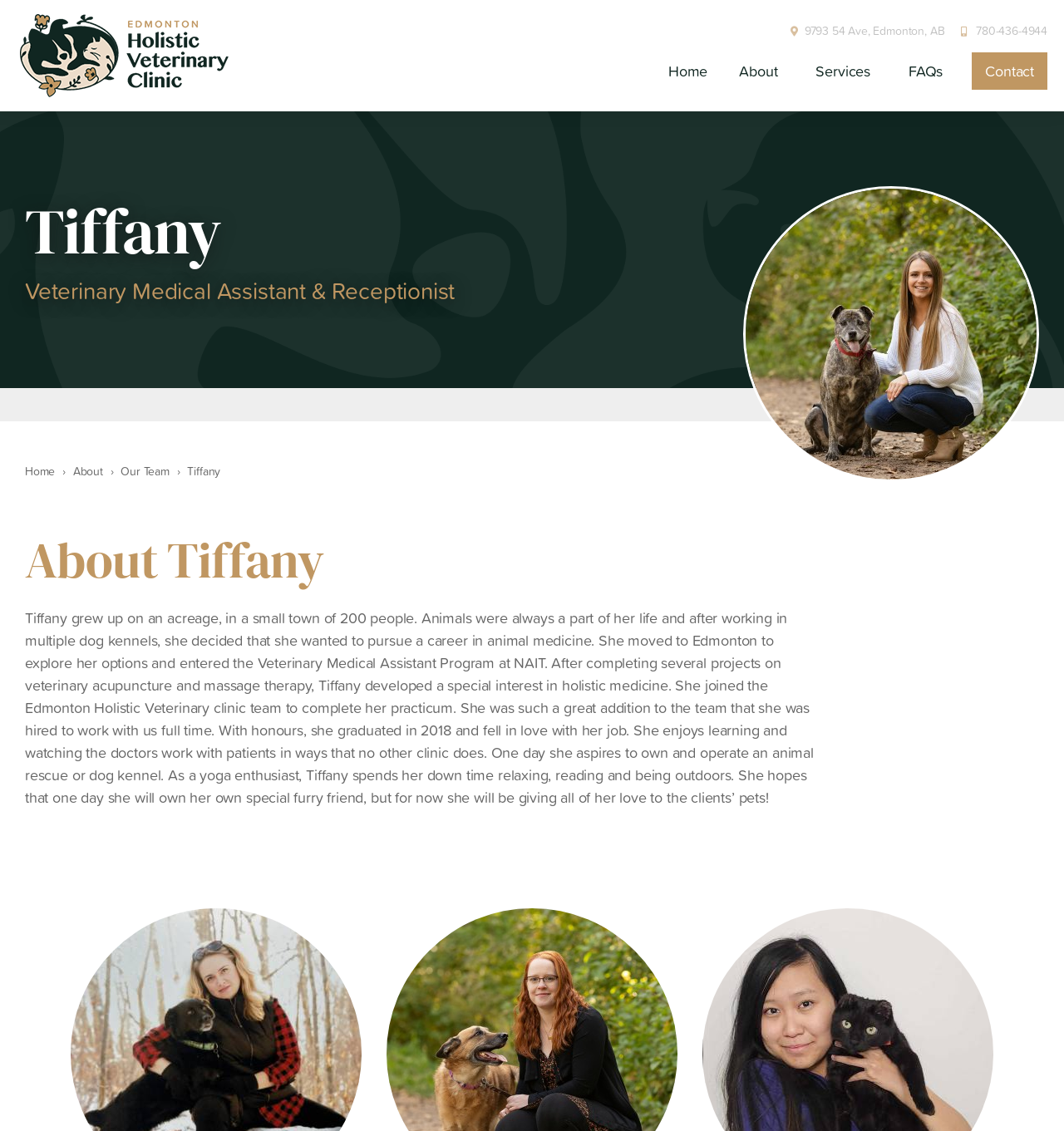Indicate the bounding box coordinates of the element that must be clicked to execute the instruction: "View Tiffany's profile". The coordinates should be given as four float numbers between 0 and 1, i.e., [left, top, right, bottom].

[0.176, 0.409, 0.207, 0.425]